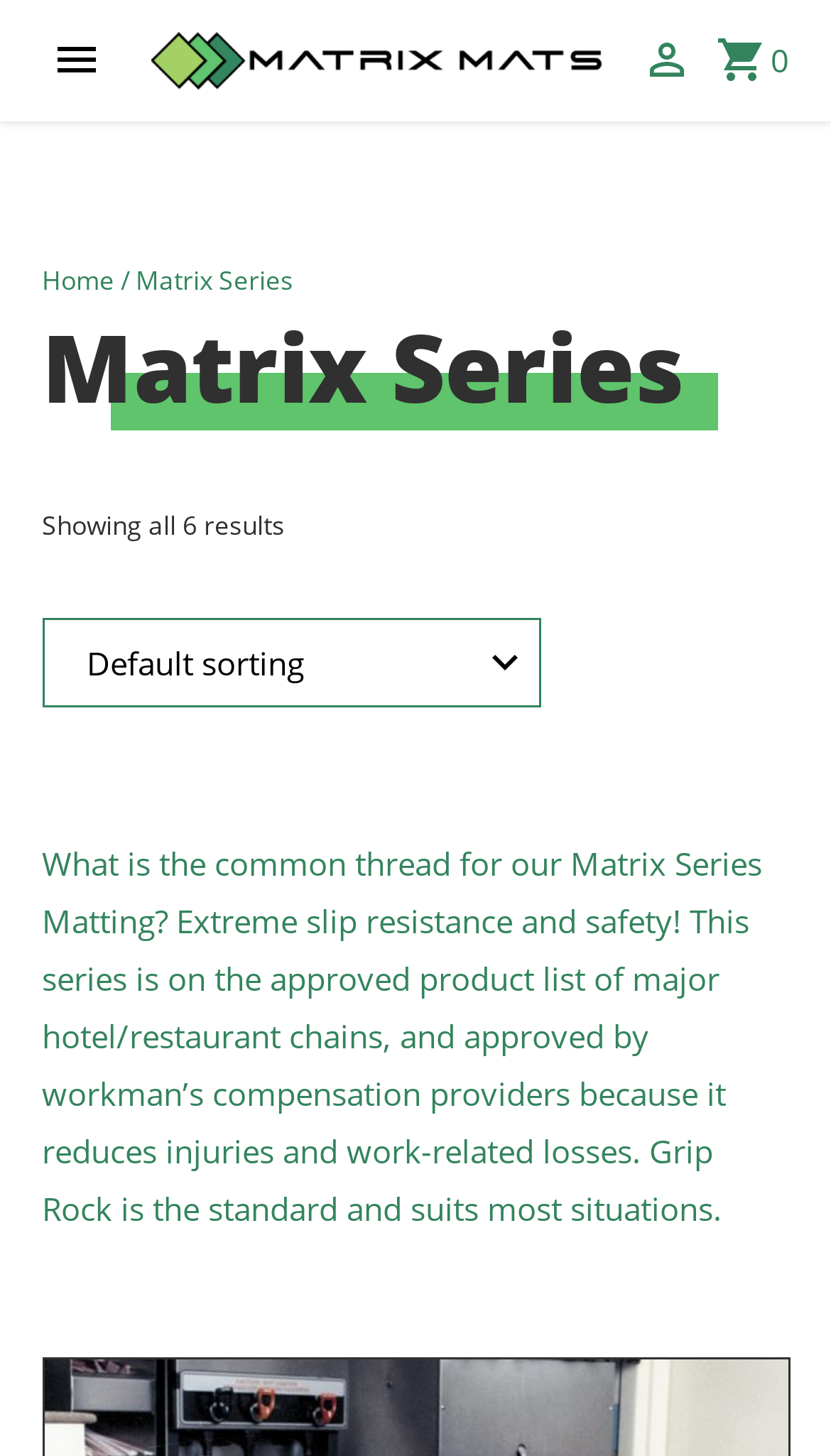How many results are shown on this page?
By examining the image, provide a one-word or phrase answer.

6